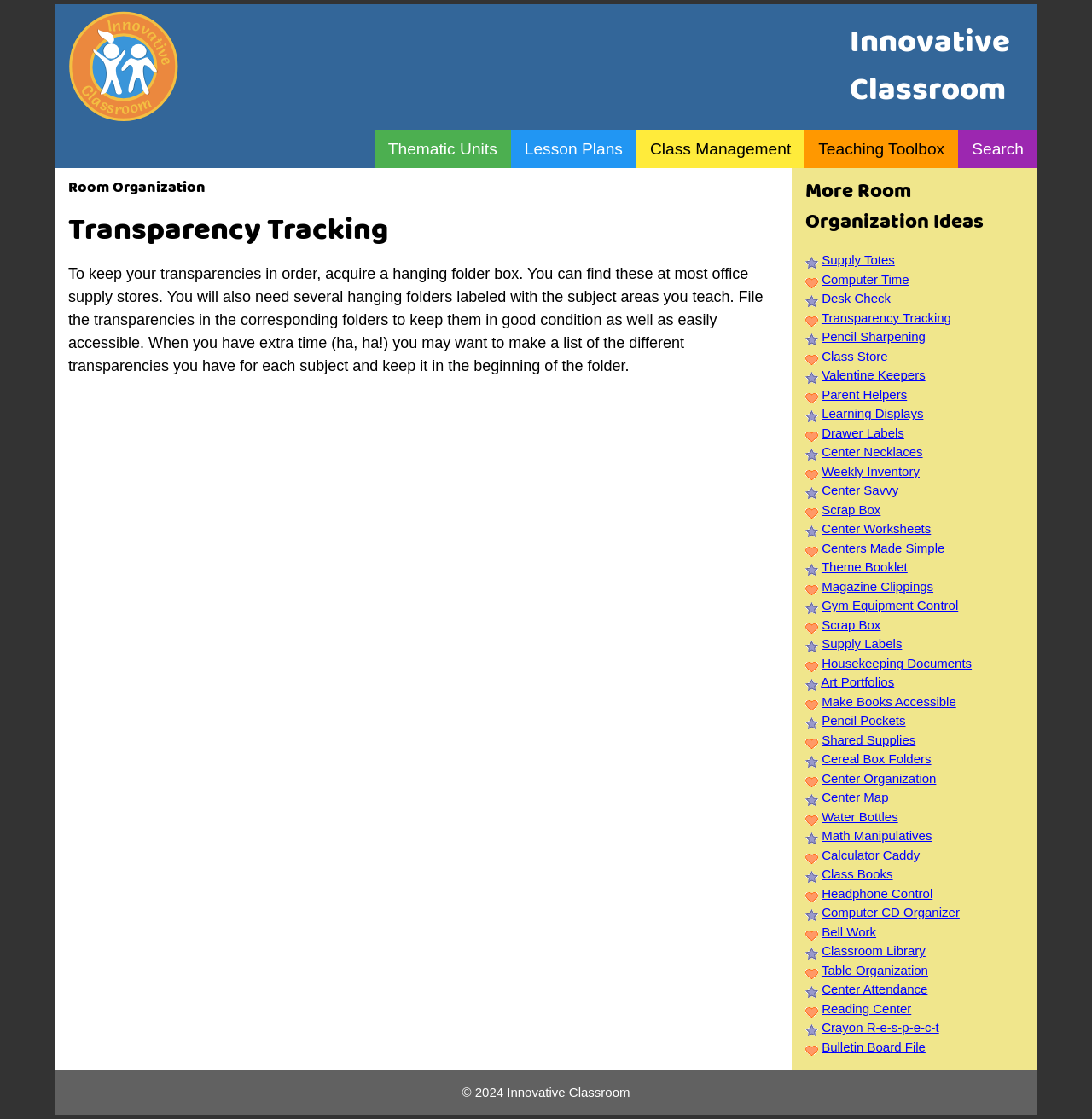Determine the bounding box coordinates of the section to be clicked to follow the instruction: "Read the 'Room Organization' heading". The coordinates should be given as four float numbers between 0 and 1, formatted as [left, top, right, bottom].

[0.062, 0.158, 0.712, 0.179]